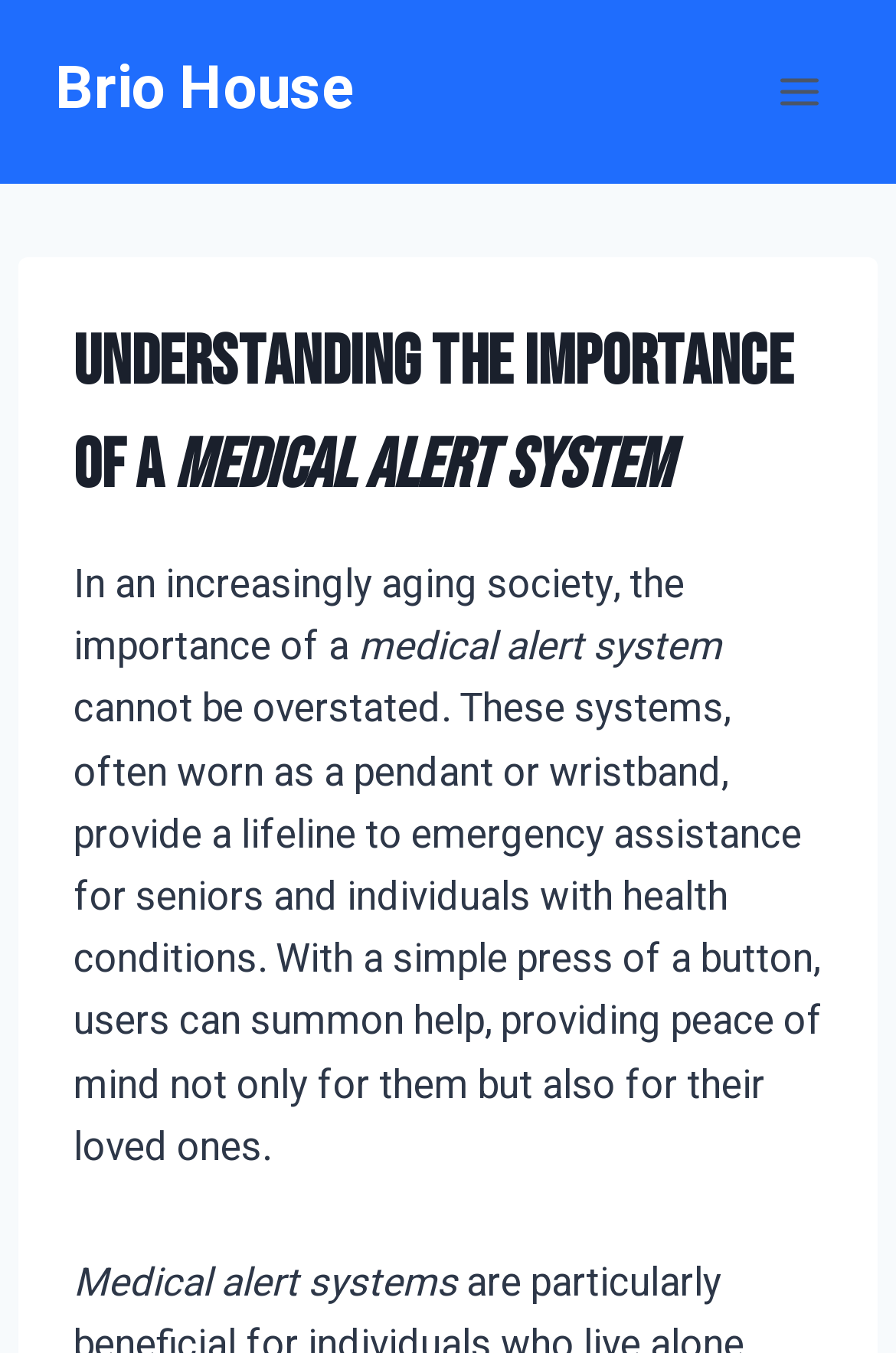Utilize the details in the image to give a detailed response to the question: What is the purpose of a medical alert system?

Based on the webpage content, a medical alert system provides a lifeline to emergency assistance for seniors and individuals with health conditions, allowing them to summon help with a simple press of a button.